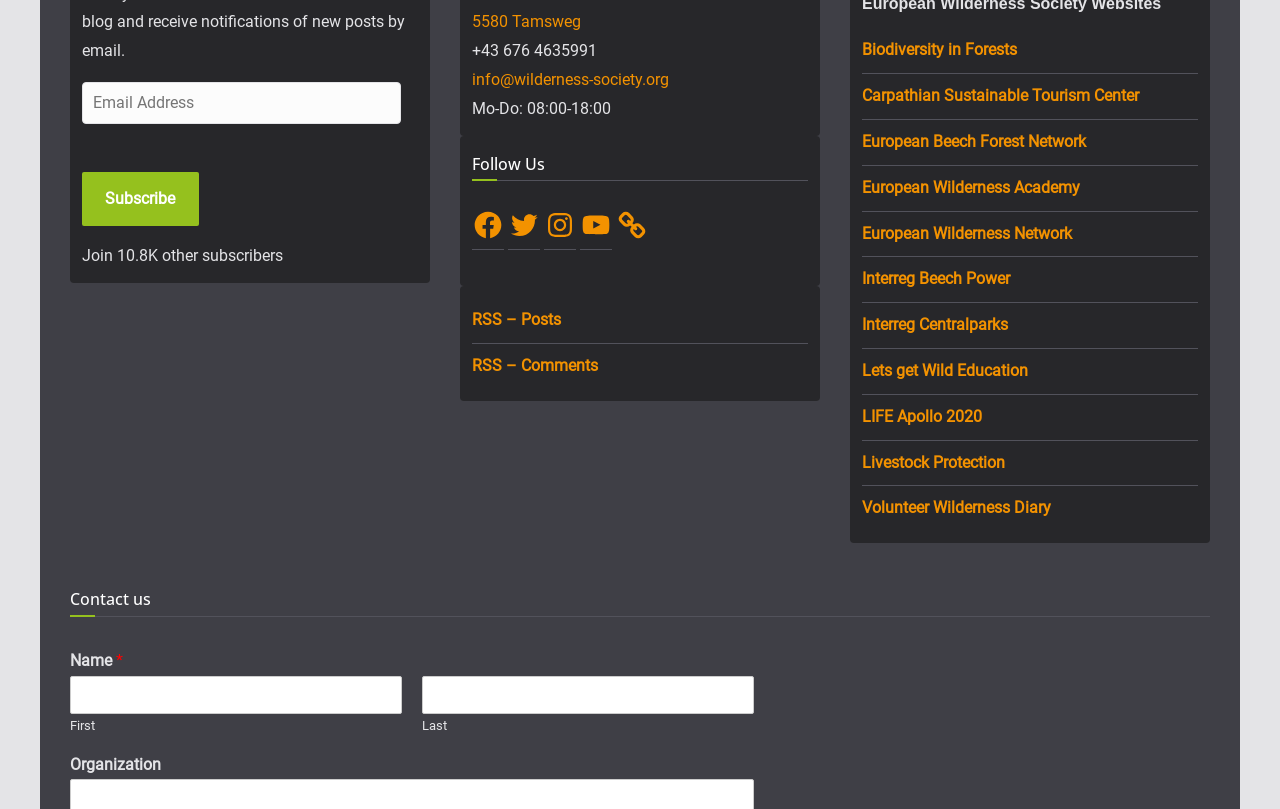Bounding box coordinates are given in the format (top-left x, top-left y, bottom-right x, bottom-right y). All values should be floating point numbers between 0 and 1. Provide the bounding box coordinate for the UI element described as: Lets get Wild Education

[0.673, 0.446, 0.803, 0.47]